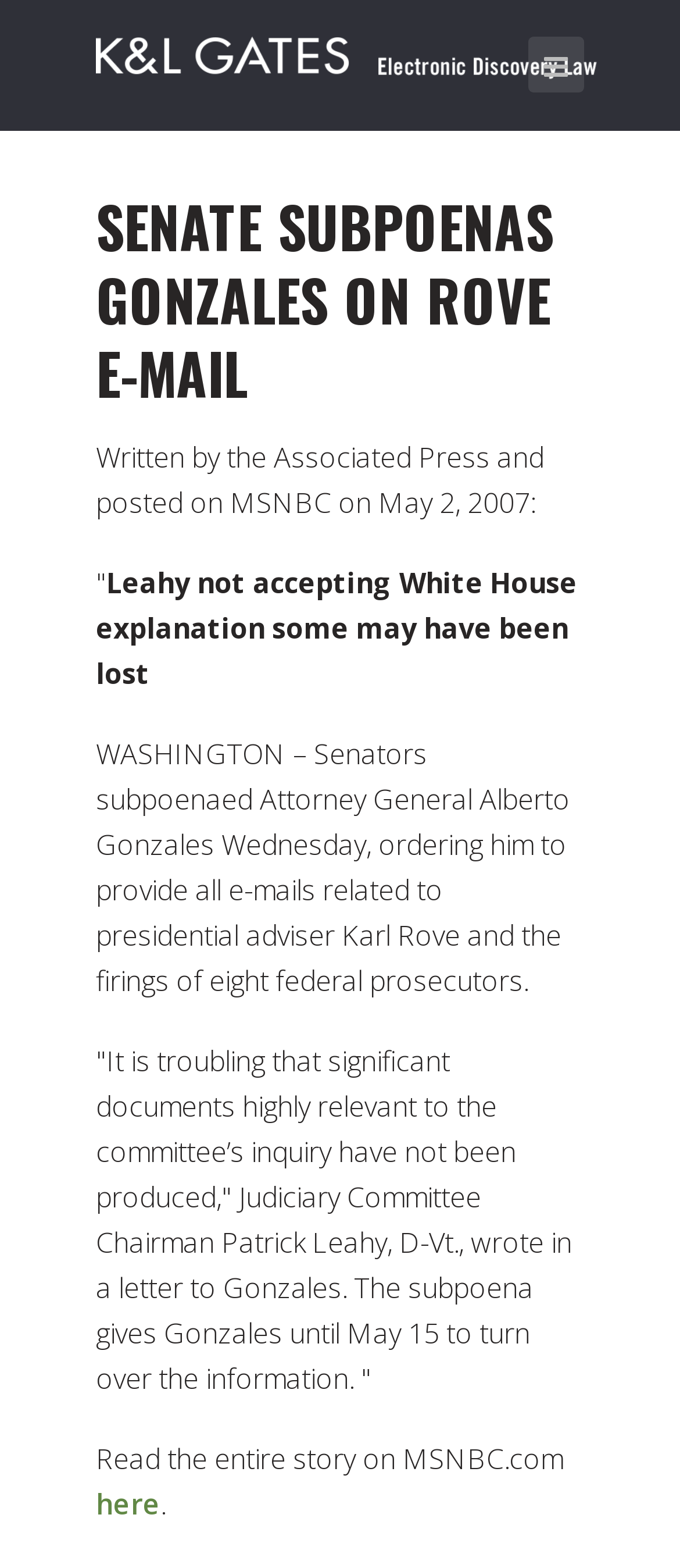Please find and give the text of the main heading on the webpage.

SENATE SUBPOENAS GONZALES ON ROVE E-MAIL